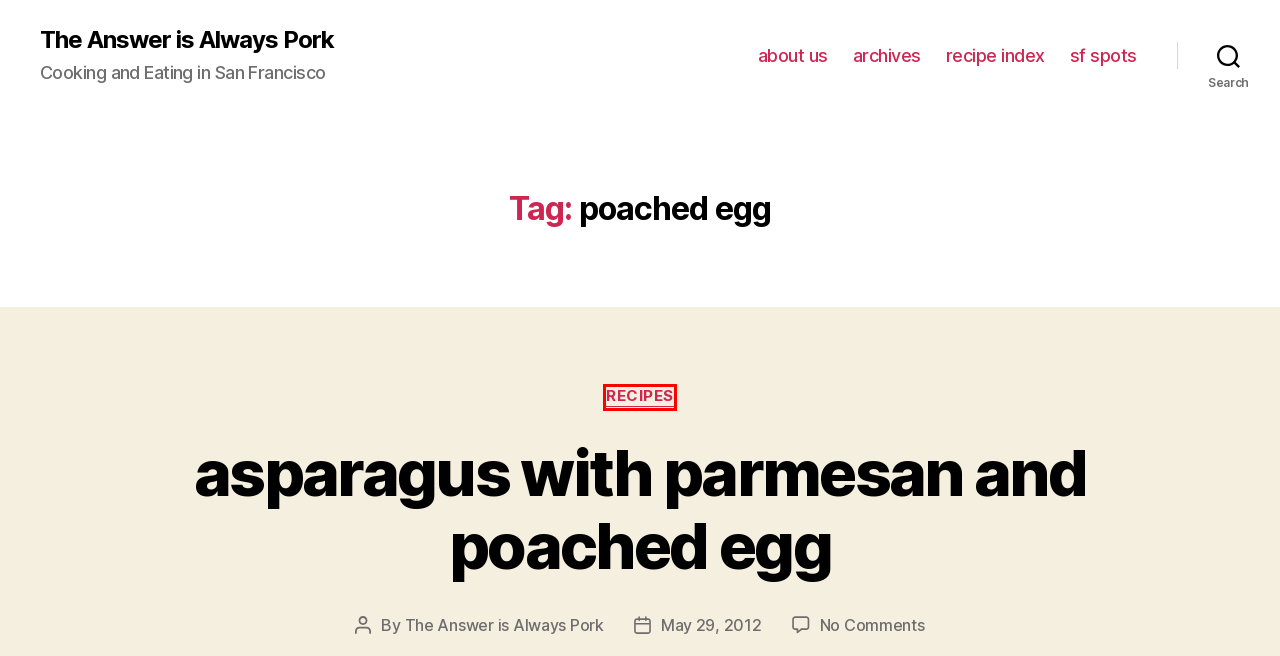You have a screenshot showing a webpage with a red bounding box highlighting an element. Choose the webpage description that best fits the new webpage after clicking the highlighted element. The descriptions are:
A. sf spots – The Answer is Always Pork
B. asparagus with parmesan and poached egg – The Answer is Always Pork
C. recipe index – The Answer is Always Pork
D. Recipes – The Answer is Always Pork
E. breakfast for dinner – The Answer is Always Pork
F. potatoes – The Answer is Always Pork
G. dinner – The Answer is Always Pork
H. The Answer is Always Pork – The Answer is Always Pork

D